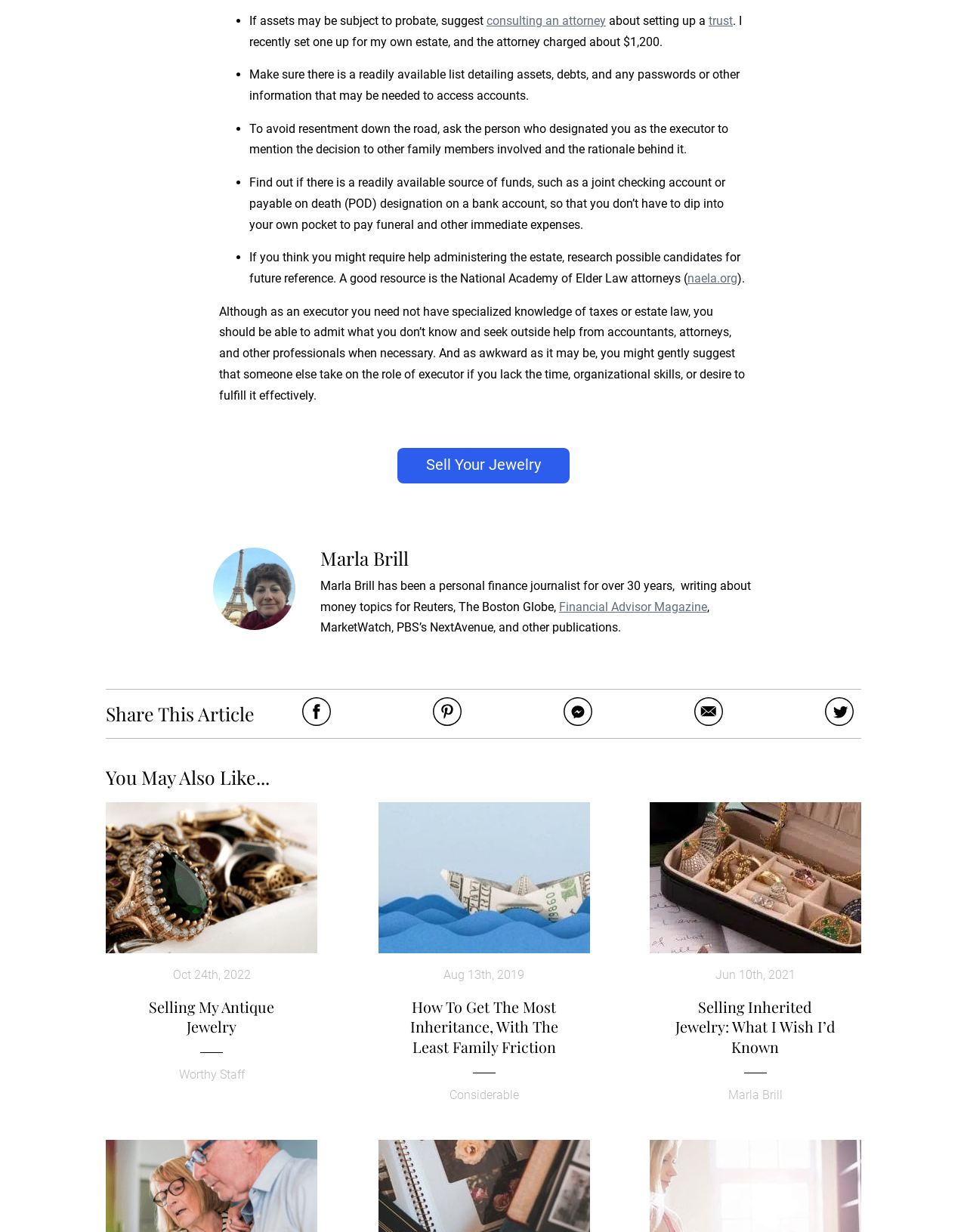Specify the bounding box coordinates of the area that needs to be clicked to achieve the following instruction: "Click on 'trust'".

[0.733, 0.011, 0.758, 0.023]